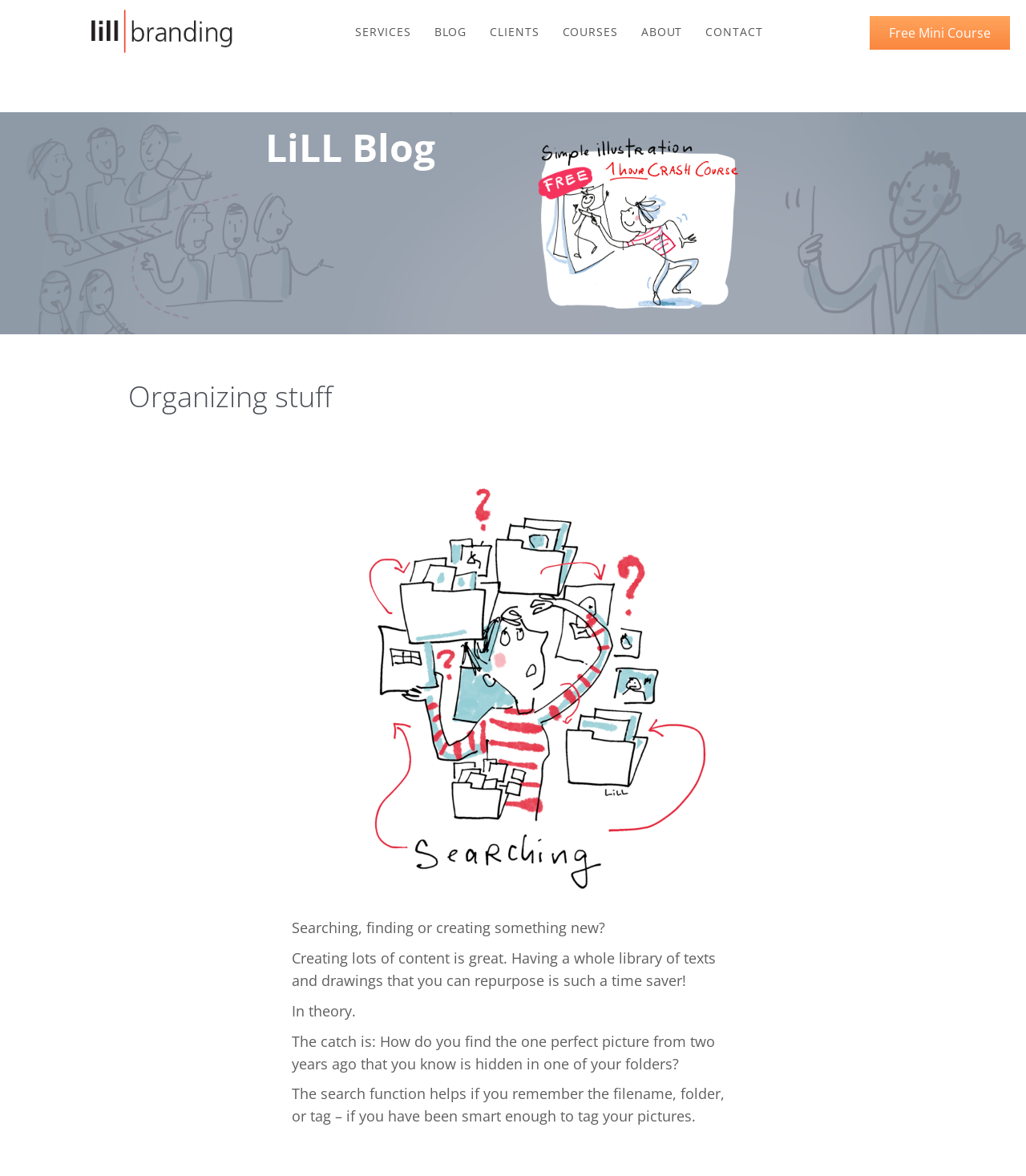Look at the image and answer the question in detail:
What type of course is mentioned in the webpage?

The type of course mentioned in the webpage is an 'Illustration Crash Course', which is linked to a workshop, suggesting that it is a course related to illustration.